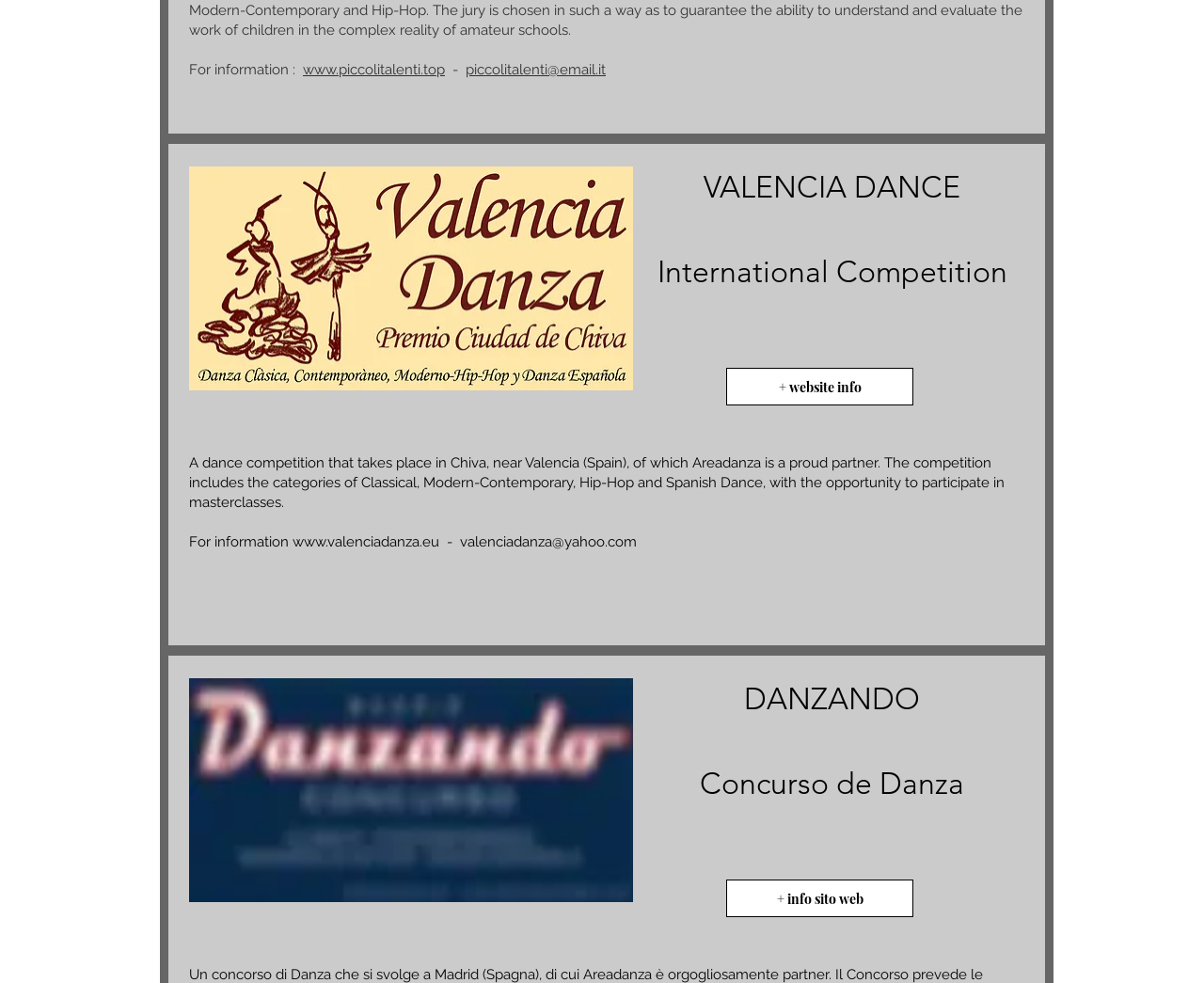Identify the bounding box for the given UI element using the description provided. Coordinates should be in the format (top-left x, top-left y, bottom-right x, bottom-right y) and must be between 0 and 1. Here is the description: www.piccolitalenti.top

[0.252, 0.062, 0.37, 0.079]